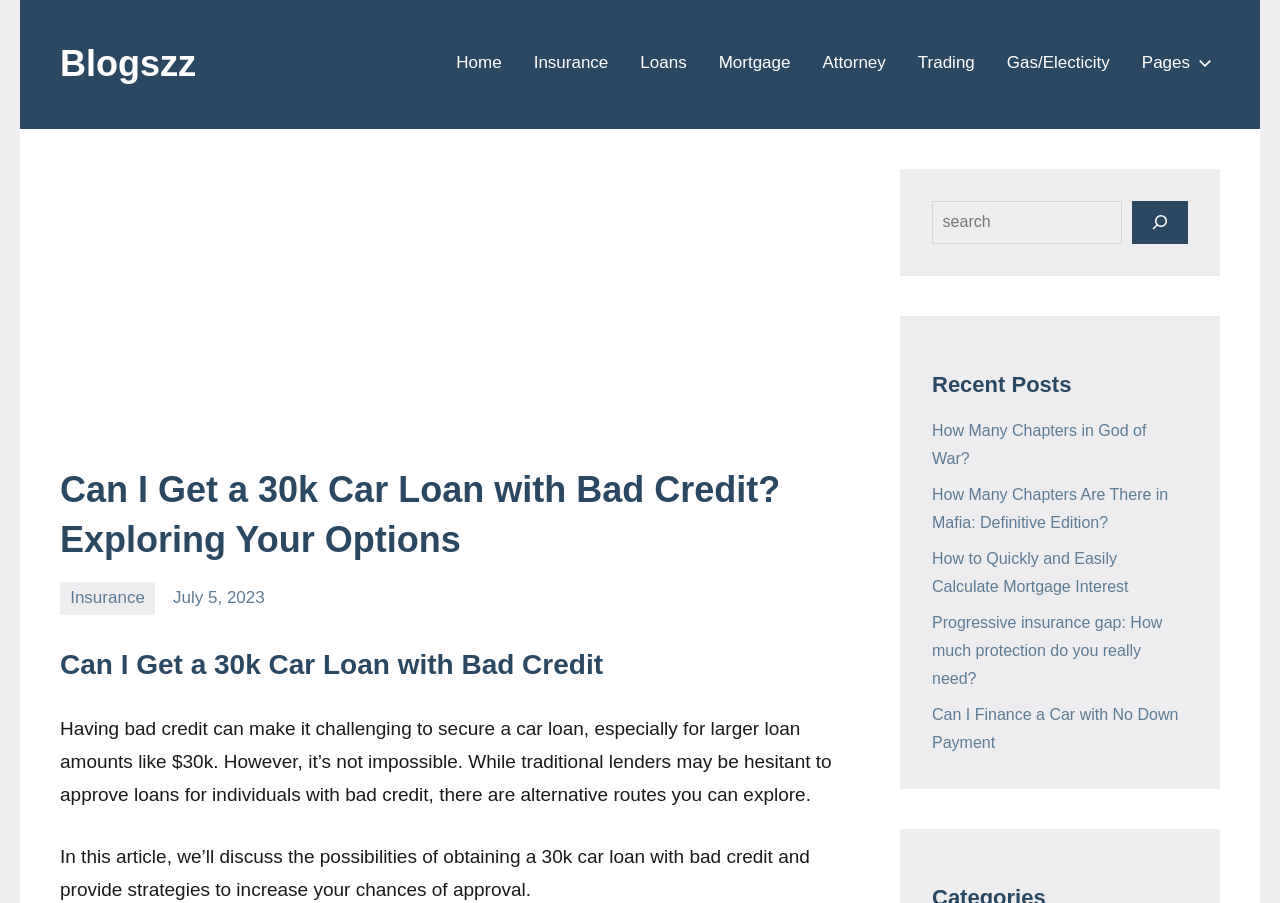Analyze the image and answer the question with as much detail as possible: 
What is the date of the article?

The date of the article can be found by looking at the link 'July 5, 2023' which is located below the heading 'Can I Get a 30k Car Loan with Bad Credit? Exploring Your Options'.